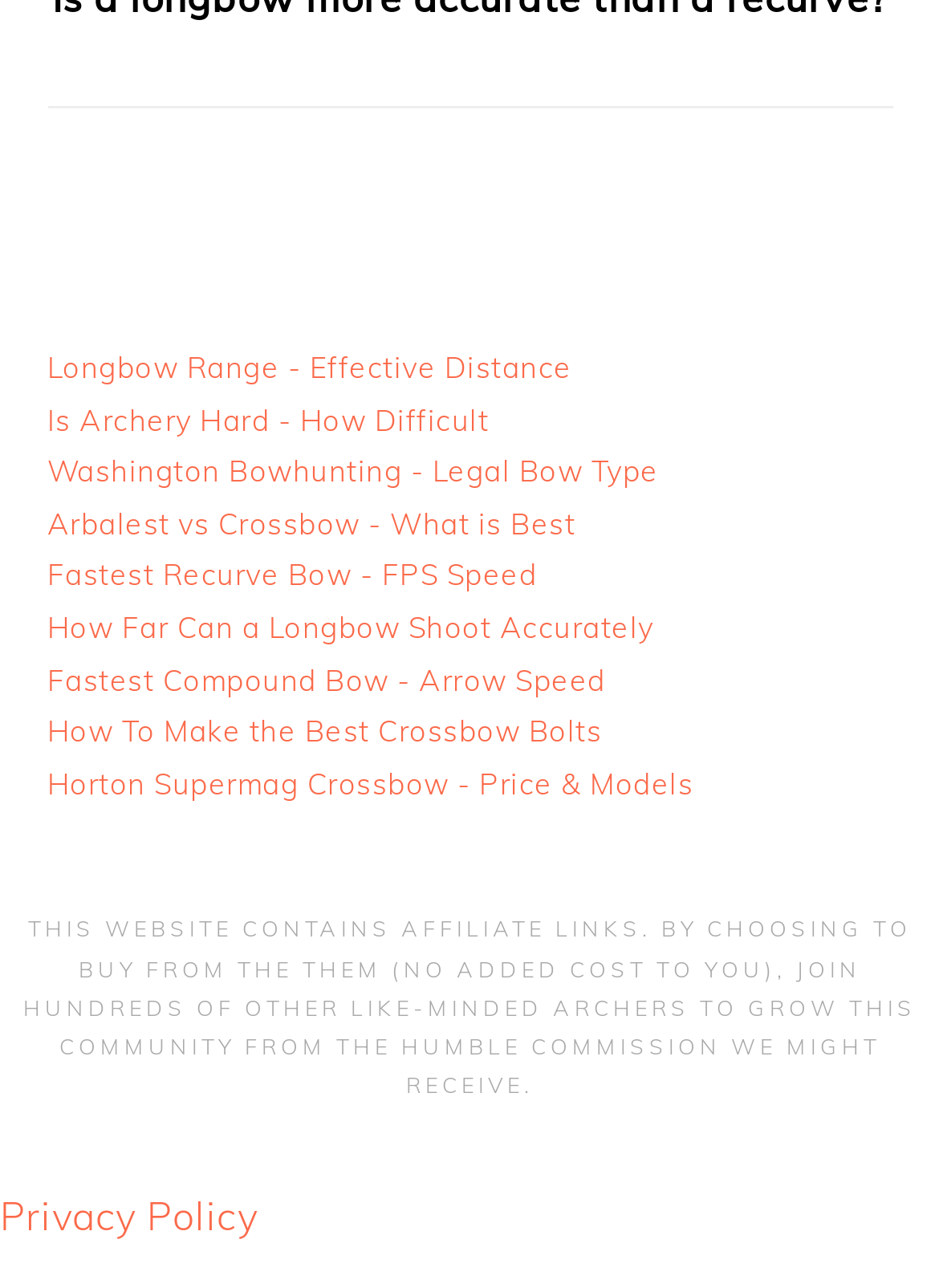What type of content is provided on the webpage?
Based on the image, answer the question in a detailed manner.

The links on the webpage, such as 'Longbow Range - Effective Distance' and 'How Far Can a Longbow Shoot Accurately', suggest that the webpage provides informational articles or guides related to archery.